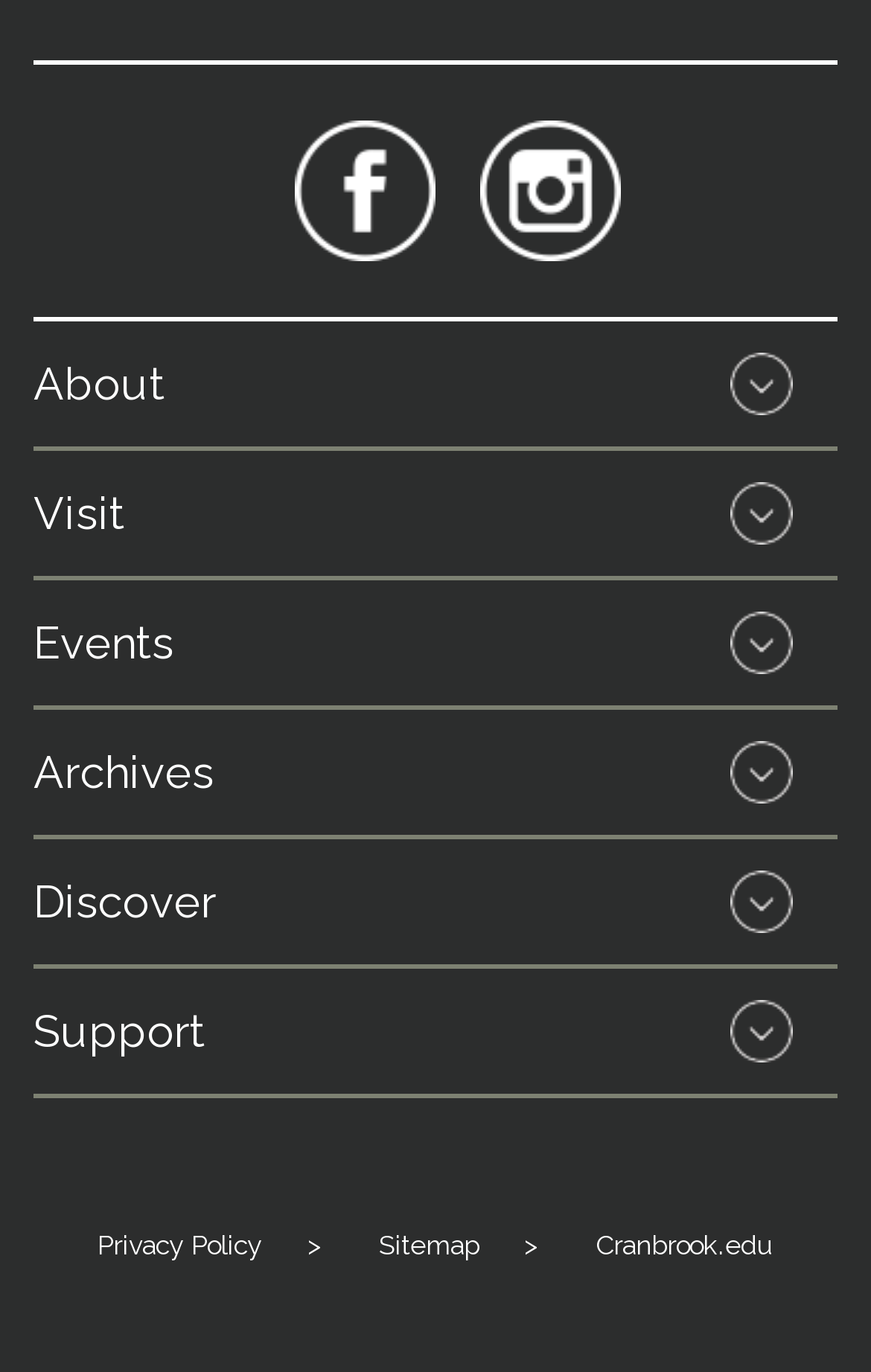What is the first link on the top left? From the image, respond with a single word or brief phrase.

About